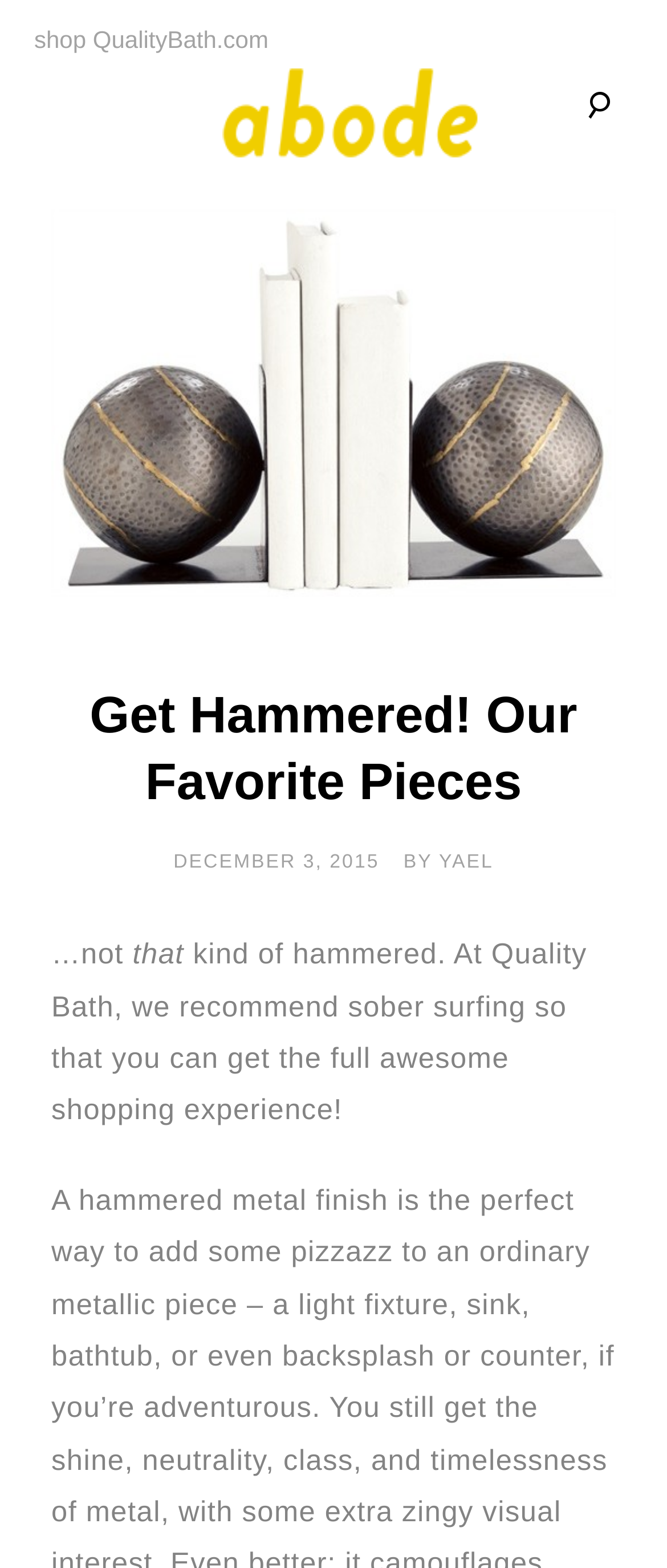When was the article published?
Look at the image and provide a detailed response to the question.

I found the answer by looking at the link element that says 'DECEMBER 3, 2015' which is located next to the heading element that says 'Get Hammered! Our Favorite Pieces'.